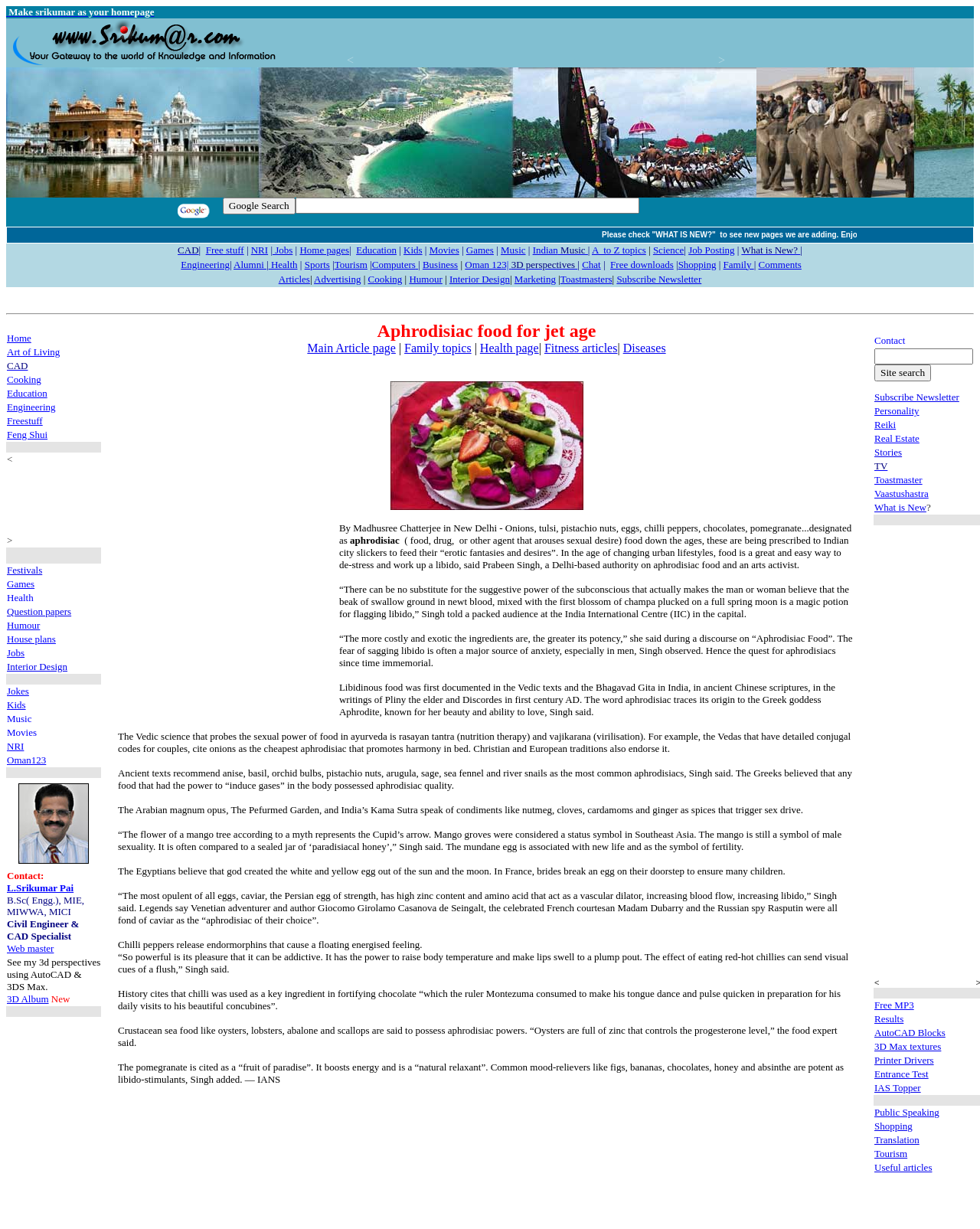Determine the bounding box coordinates for the area that should be clicked to carry out the following instruction: "Check what is new".

[0.007, 0.185, 0.993, 0.198]